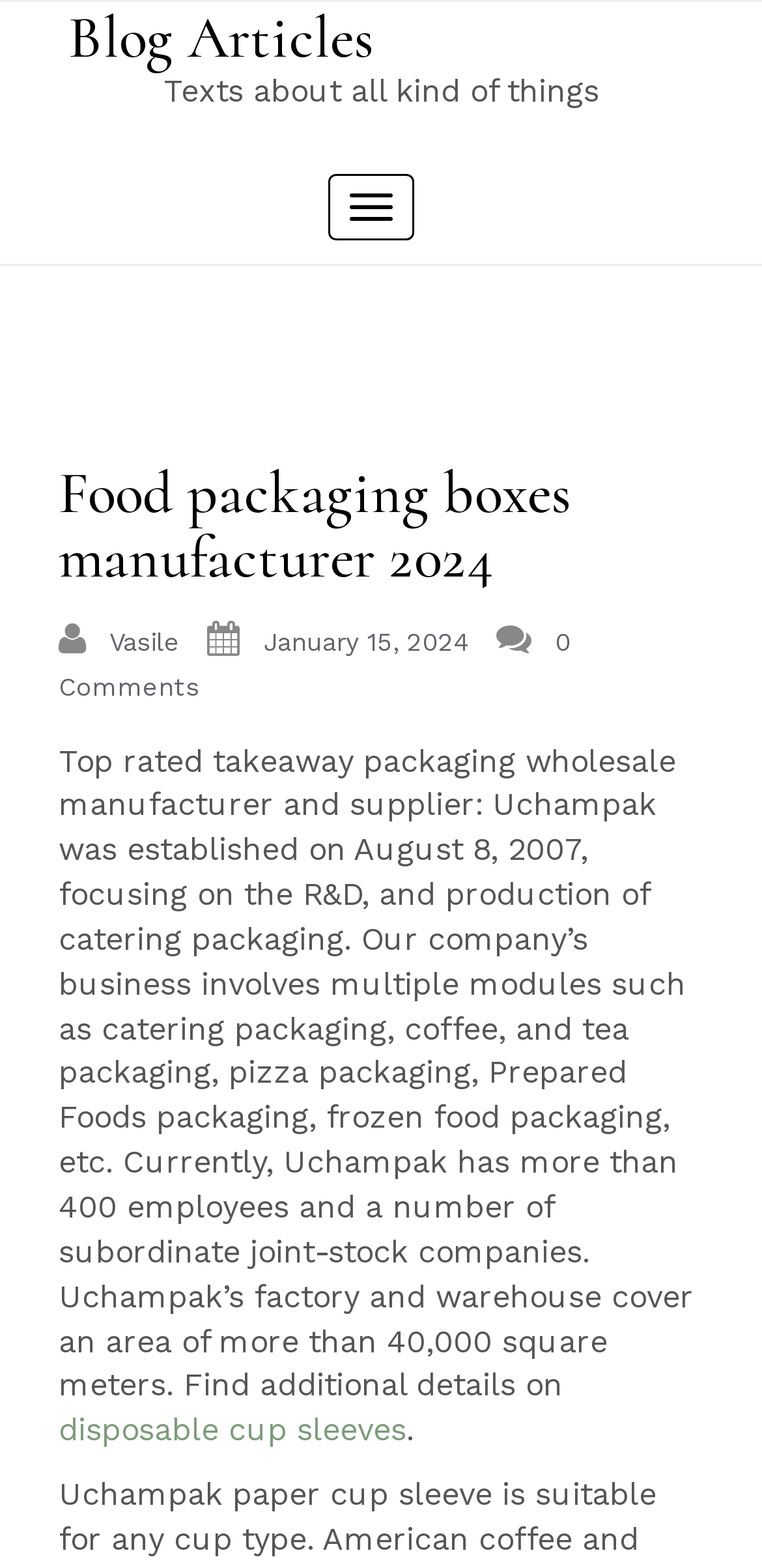What is the type of packaging mentioned in the text?
From the image, provide a succinct answer in one word or a short phrase.

catering packaging